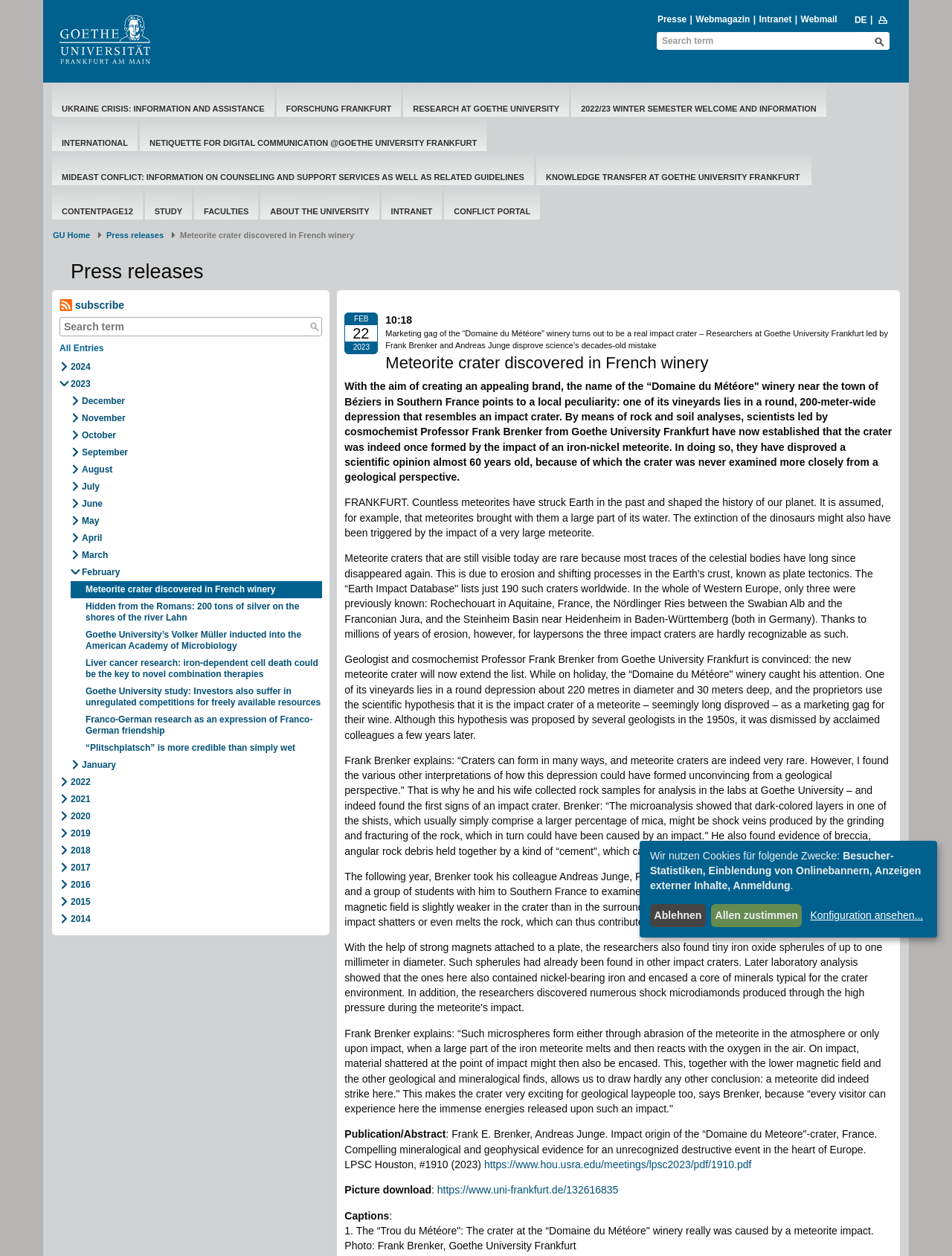Generate a comprehensive caption for the webpage you are viewing.

The webpage is from Goethe-Universität Frankfurt am Main, and its main content is about a meteorite crater discovered in a French winery. At the top left, there is a logo of Goethe-Universität Frankfurt am Main, accompanied by a link to the university's homepage. To the right of the logo, there are several links to different sections of the website, including Presse, Webmagazin, Intranet, and Webmail.

Below the top navigation bar, there is a search bar with a text box and a search button. On the left side of the page, there are several links to various topics, including Ukraine crisis, research, international, and study. These links are organized into several sections, with headings such as "Press releases" and "Research at Goethe University".

The main content of the page is a list of press releases, with the most recent one being "Meteorite crater discovered in French winery". Each press release is represented by a link, and they are organized in a chronological order, with the most recent ones at the top. The list of press releases is quite long, with over 20 items, and it spans several years, from 2018 to 2024.

On the right side of the page, there are several links to different months, from January to December, which likely lead to archives of press releases for each month. There are also several icons, represented by Unicode characters, which may be used for filtering or sorting the press releases.

Overall, the webpage is a news portal for Goethe-Universität Frankfurt am Main, providing access to various news articles and press releases related to the university's research and activities.